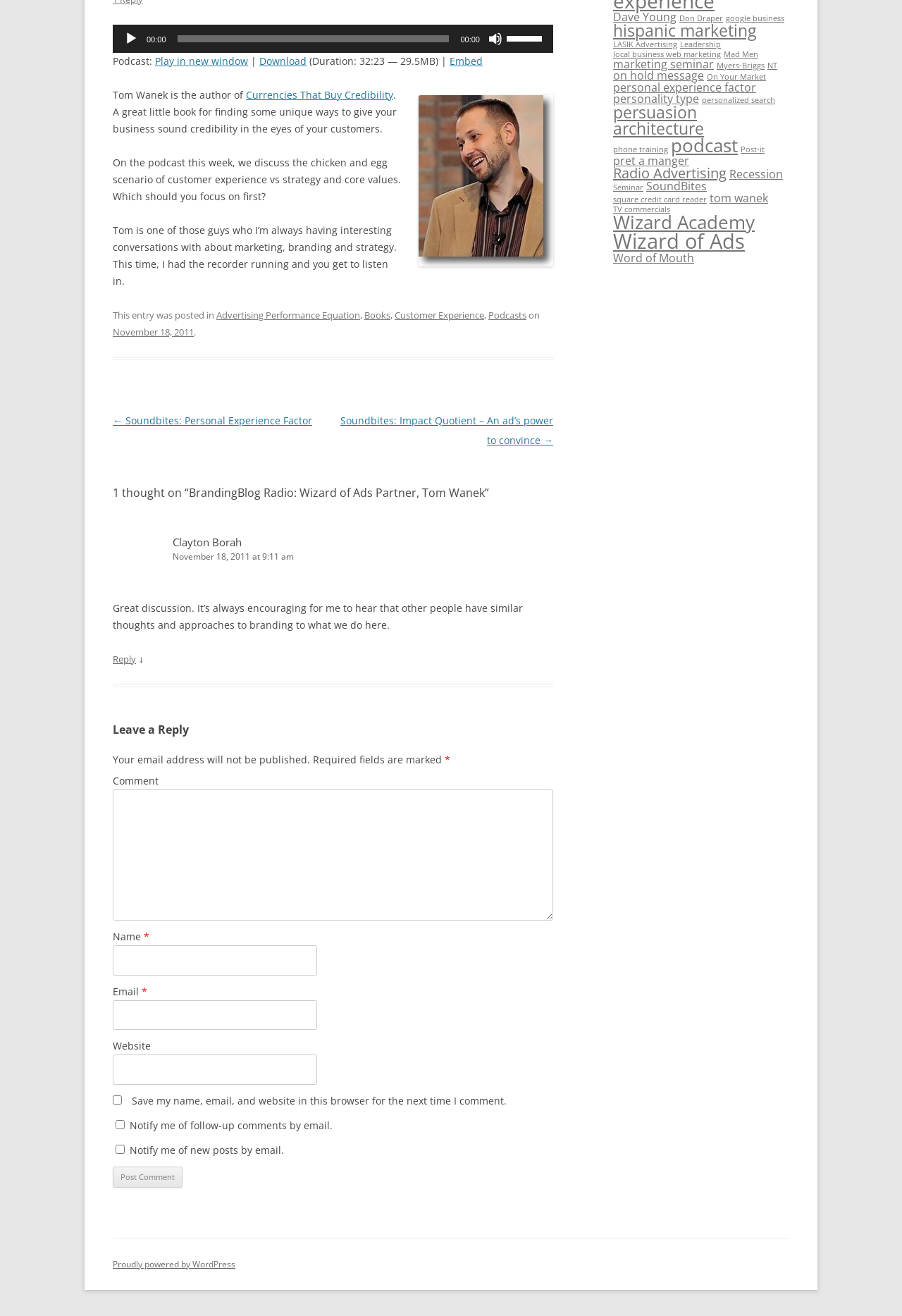Locate the UI element that matches the description name="submit" value="Post Comment" in the webpage screenshot. Return the bounding box coordinates in the format (top-left x, top-left y, bottom-right x, bottom-right y), with values ranging from 0 to 1.

[0.125, 0.886, 0.202, 0.902]